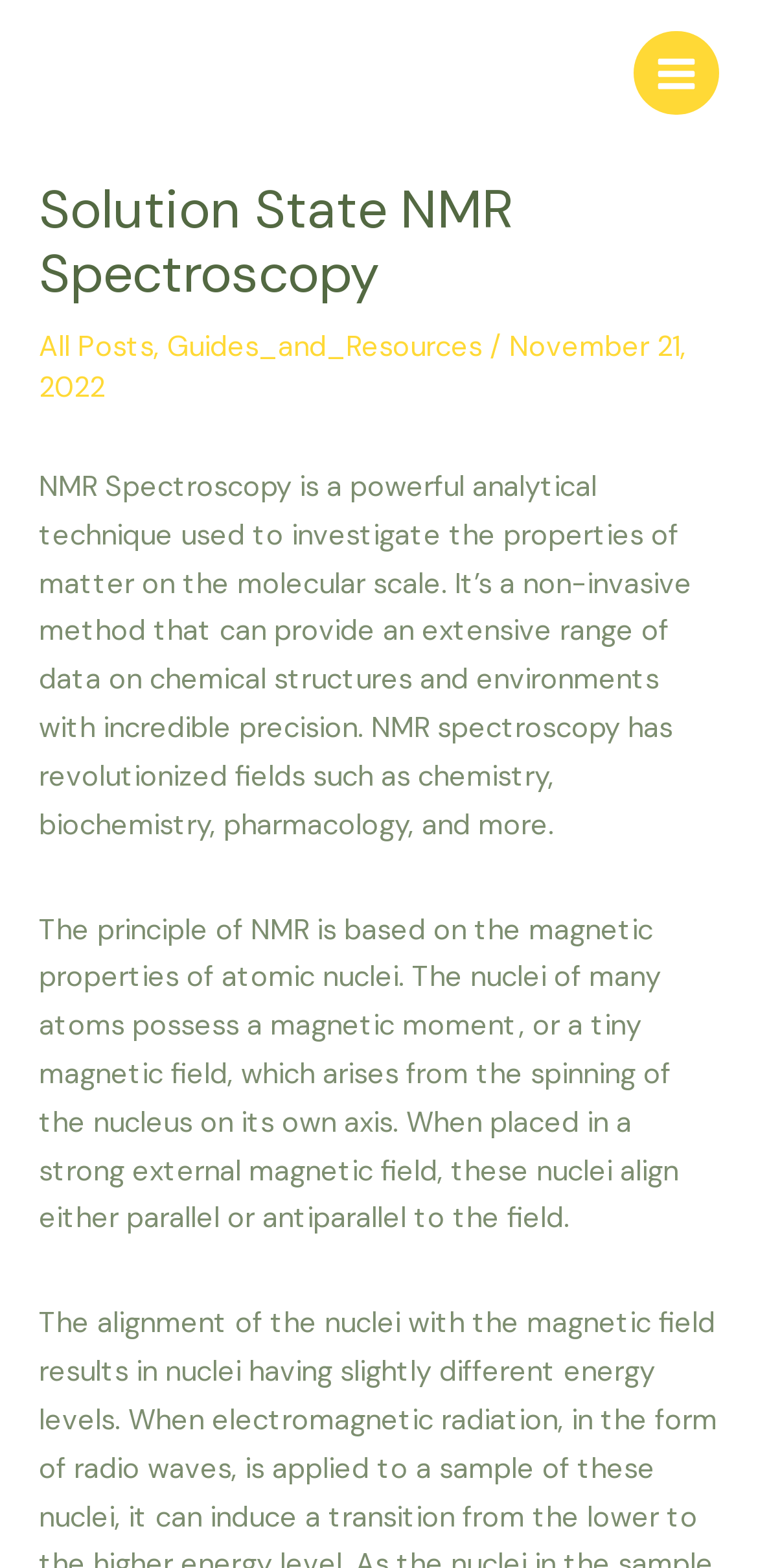Identify and extract the main heading of the webpage.

Solution State NMR Spectroscopy